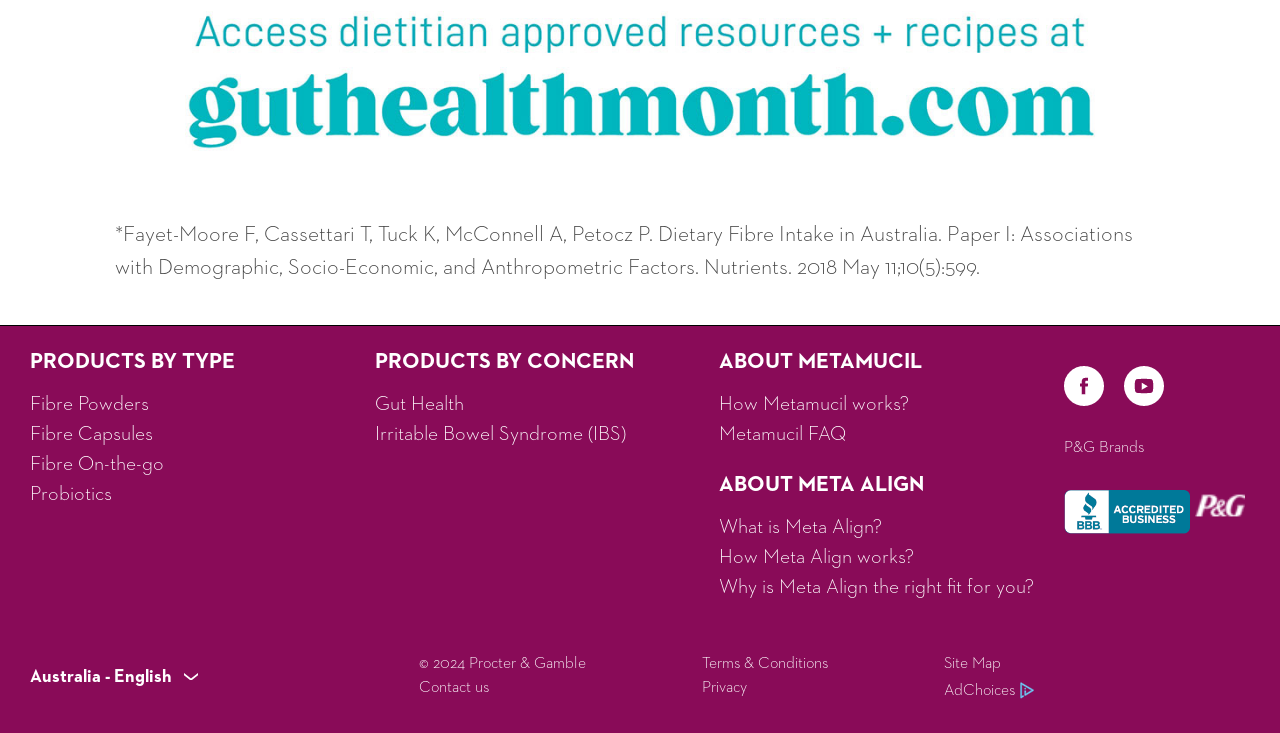Can you specify the bounding box coordinates of the area that needs to be clicked to fulfill the following instruction: "View Terms & Conditions"?

[0.548, 0.895, 0.647, 0.917]